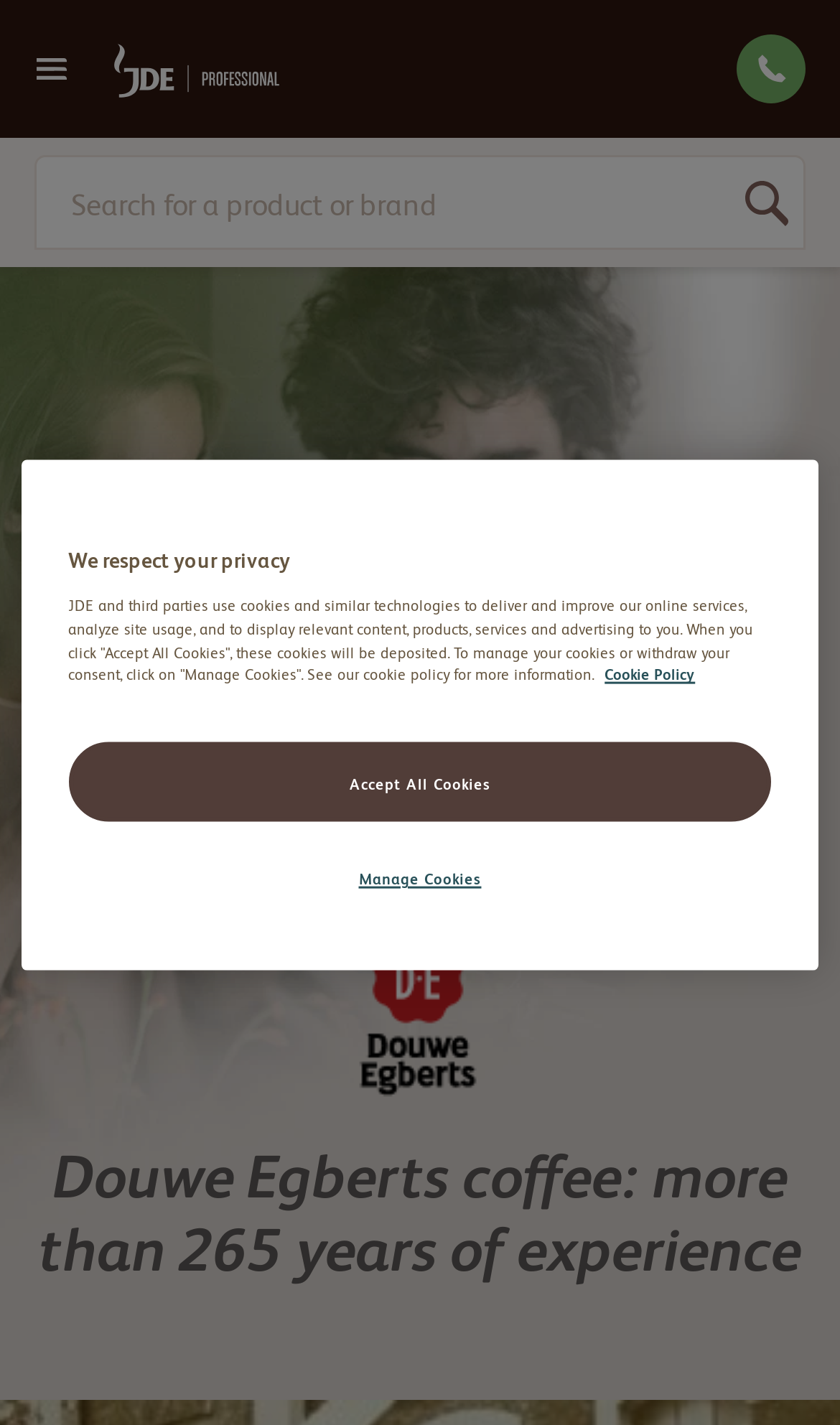What is the name of the coffee brand mentioned on the webpage?
By examining the image, provide a one-word or phrase answer.

Douwe Egberts